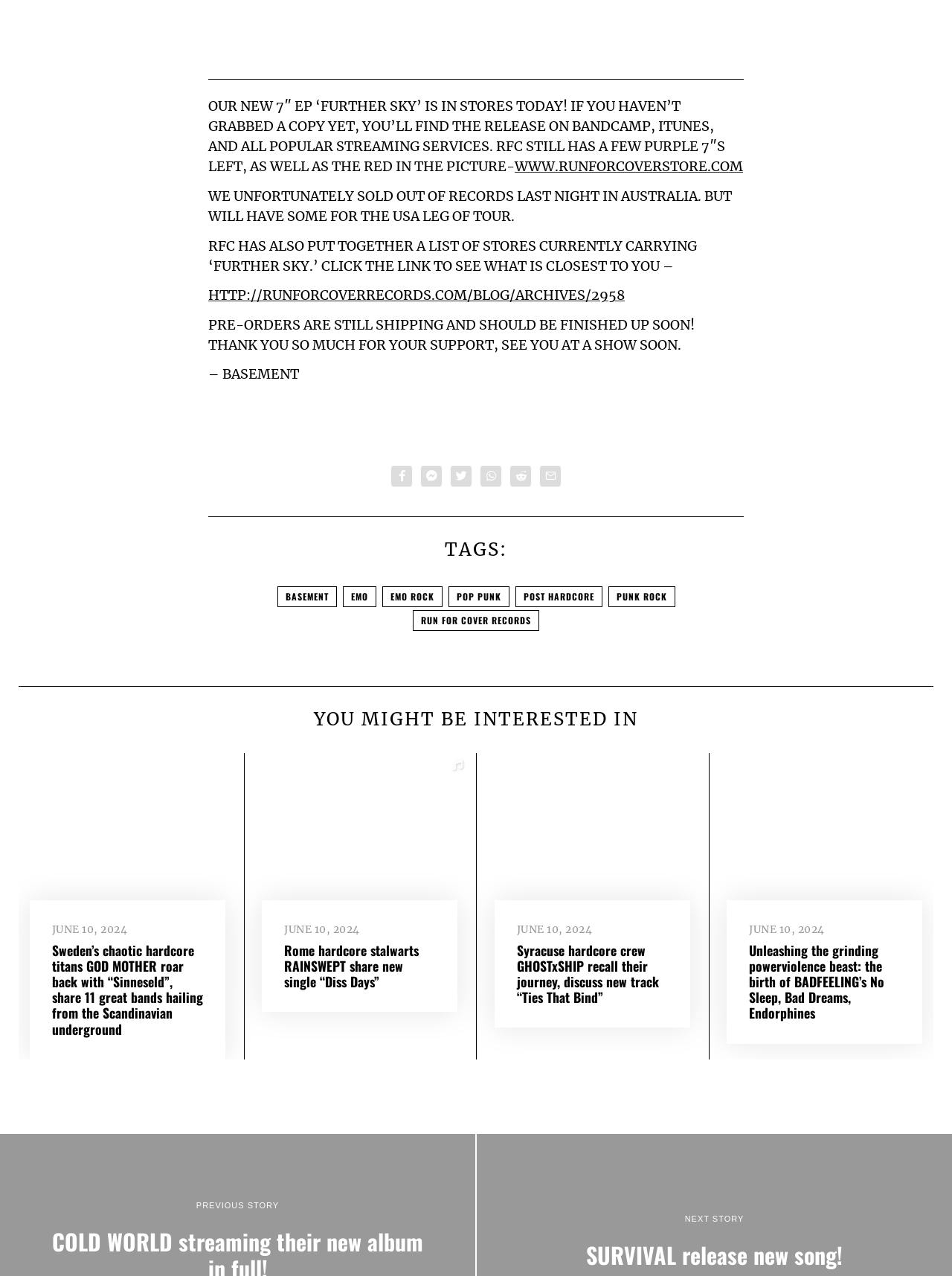Specify the bounding box coordinates of the element's region that should be clicked to achieve the following instruction: "Check the list of stores carrying ‘FURTHER SKY’". The bounding box coordinates consist of four float numbers between 0 and 1, in the format [left, top, right, bottom].

[0.219, 0.225, 0.656, 0.238]